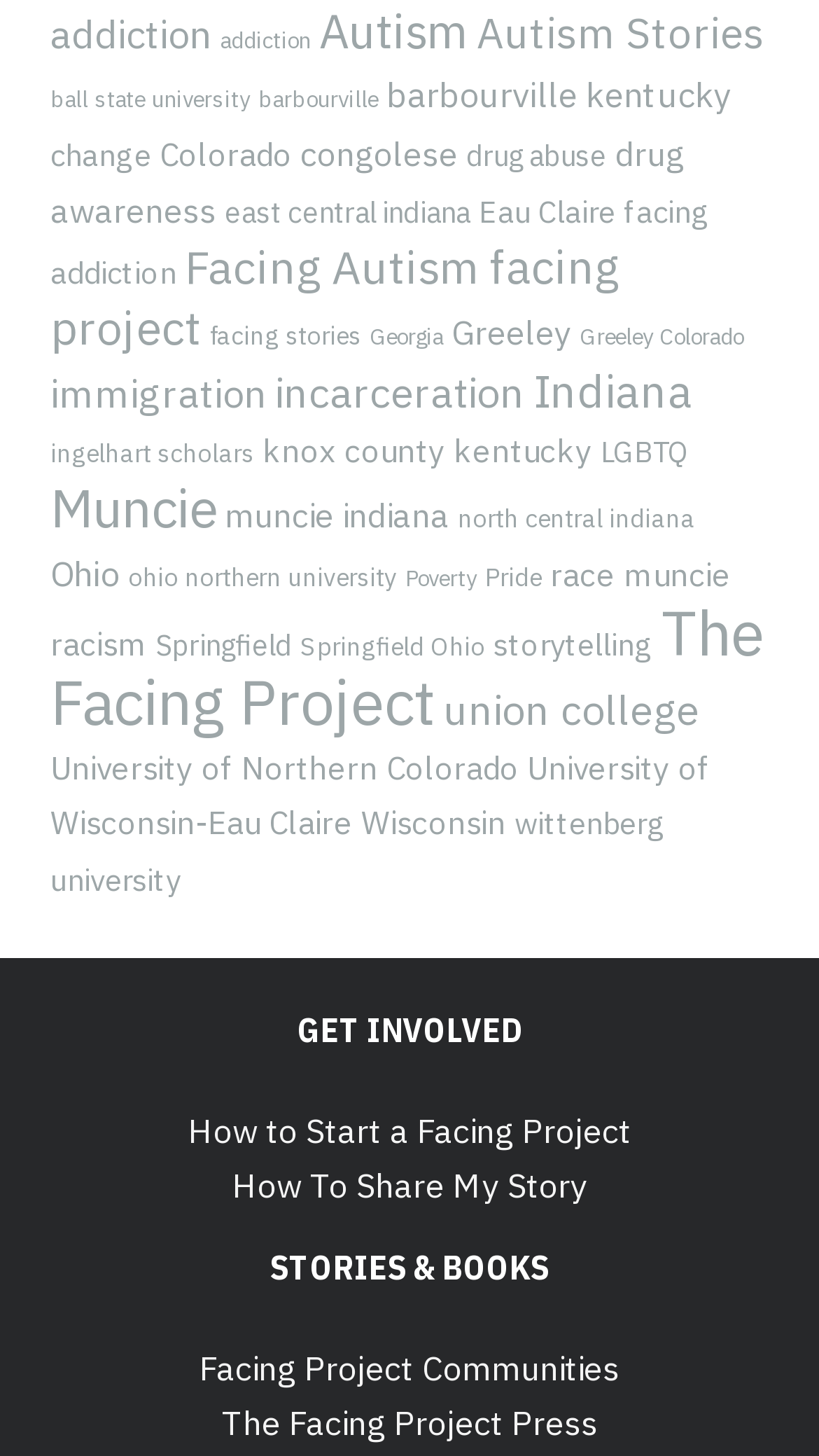Please determine the bounding box coordinates of the element to click in order to execute the following instruction: "Explore addiction stories". The coordinates should be four float numbers between 0 and 1, specified as [left, top, right, bottom].

[0.062, 0.006, 0.259, 0.041]